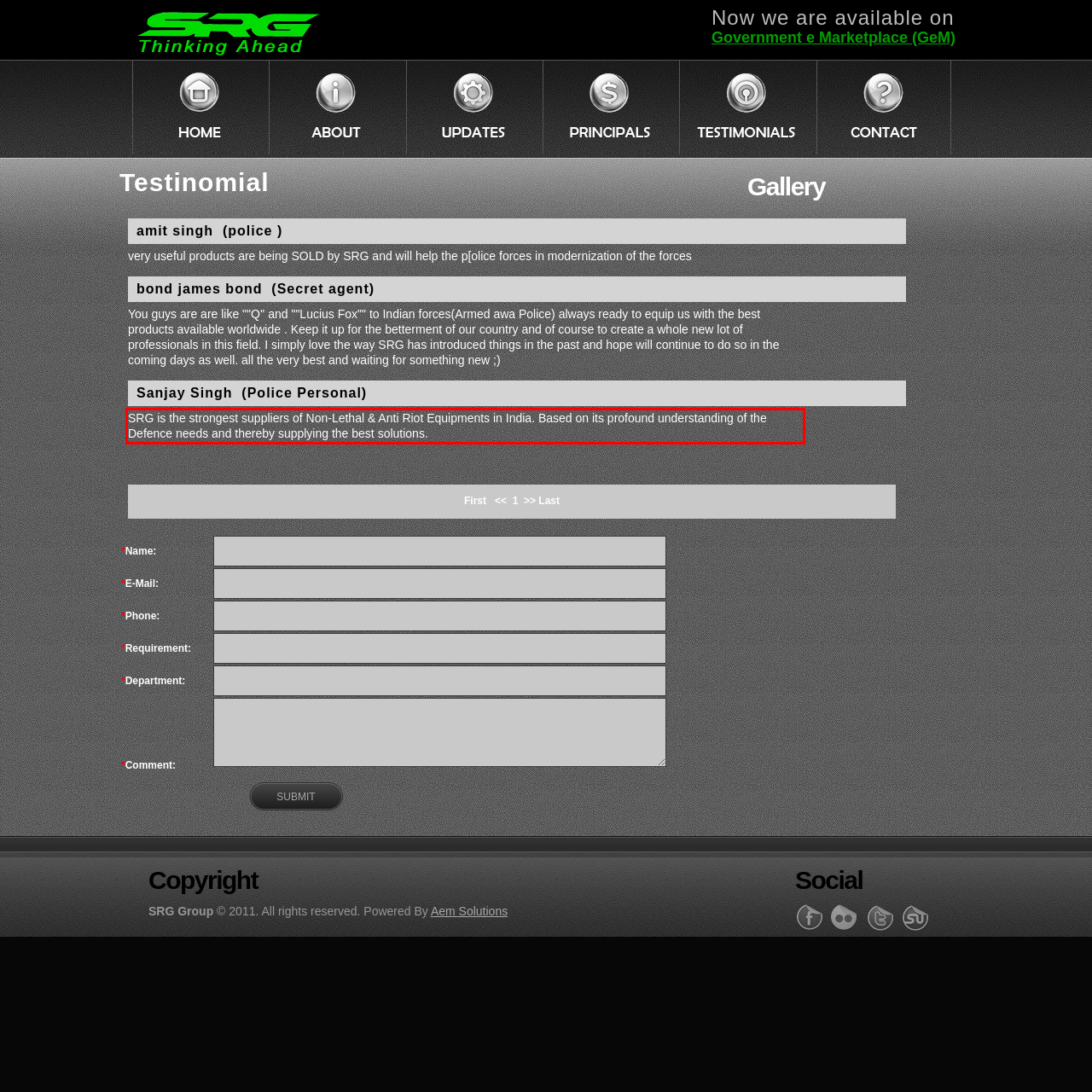Look at the webpage screenshot and recognize the text inside the red bounding box.

SRG is the strongest suppliers of Non-Lethal & Anti Riot Equipments in India. Based on its profound understanding of the Defence needs and thereby supplying the best solutions.